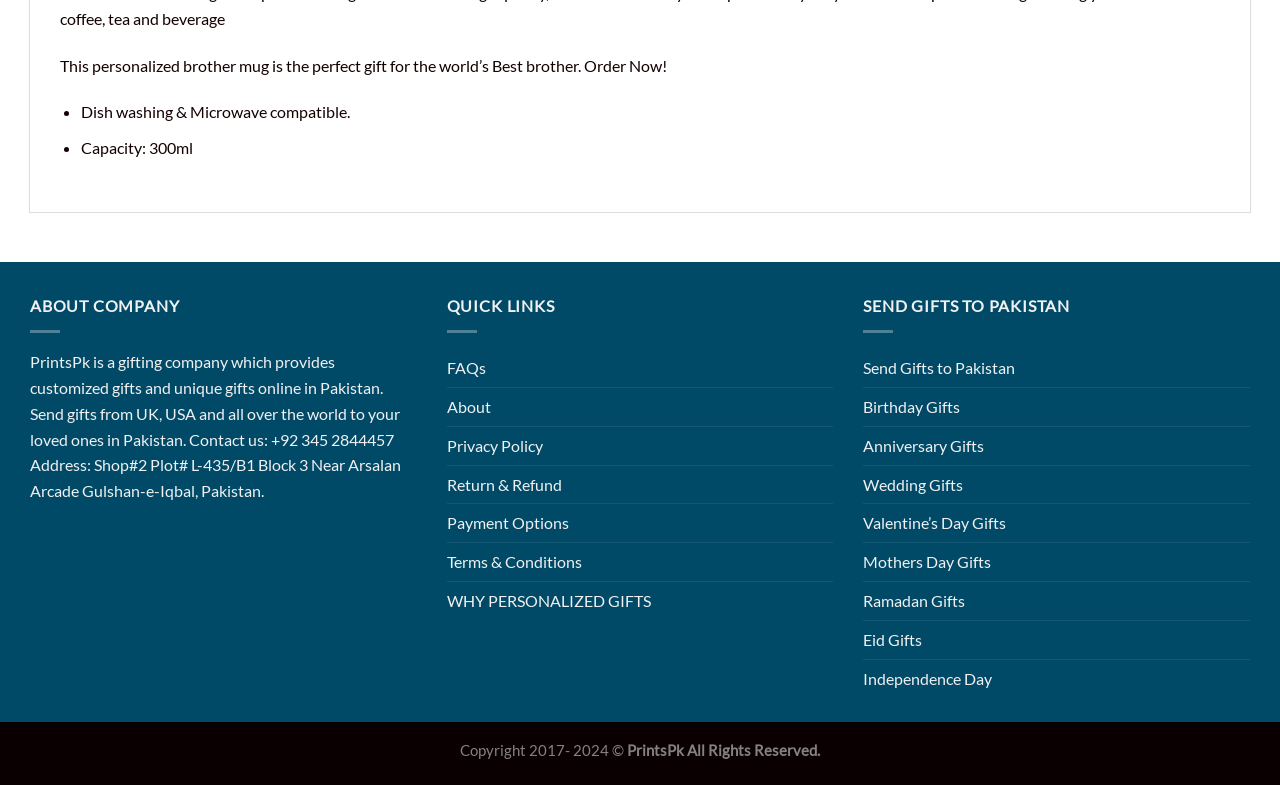Identify the bounding box for the UI element described as: "Valentine’s Day Gifts". The coordinates should be four float numbers between 0 and 1, i.e., [left, top, right, bottom].

[0.674, 0.643, 0.786, 0.691]